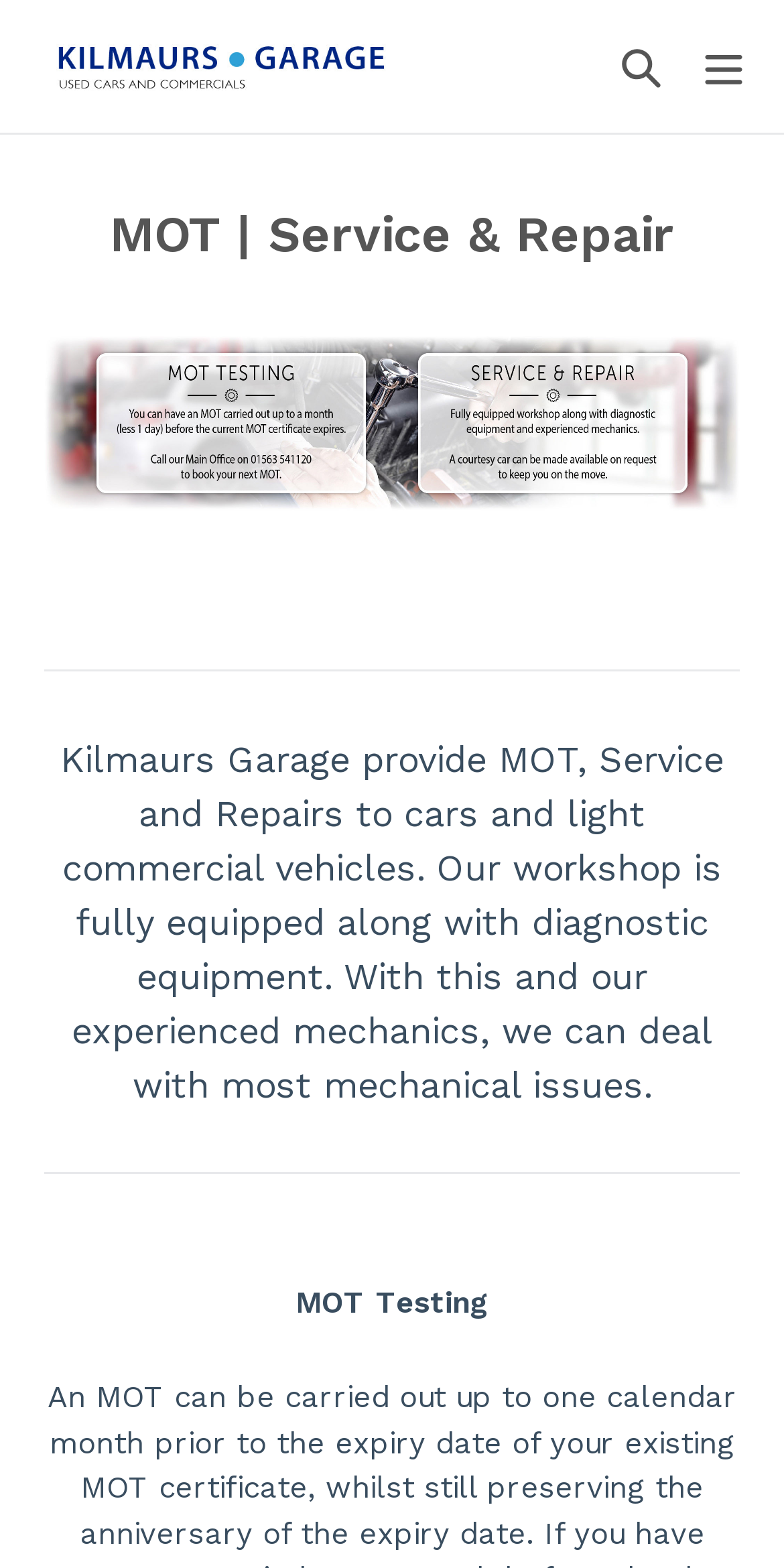What equipment does Kilmaurs Garage's workshop have?
Provide a thorough and detailed answer to the question.

The webpage mentions that Kilmaurs Garage's workshop is fully equipped along with diagnostic equipment, which suggests that they have the necessary tools to diagnose and repair vehicles.